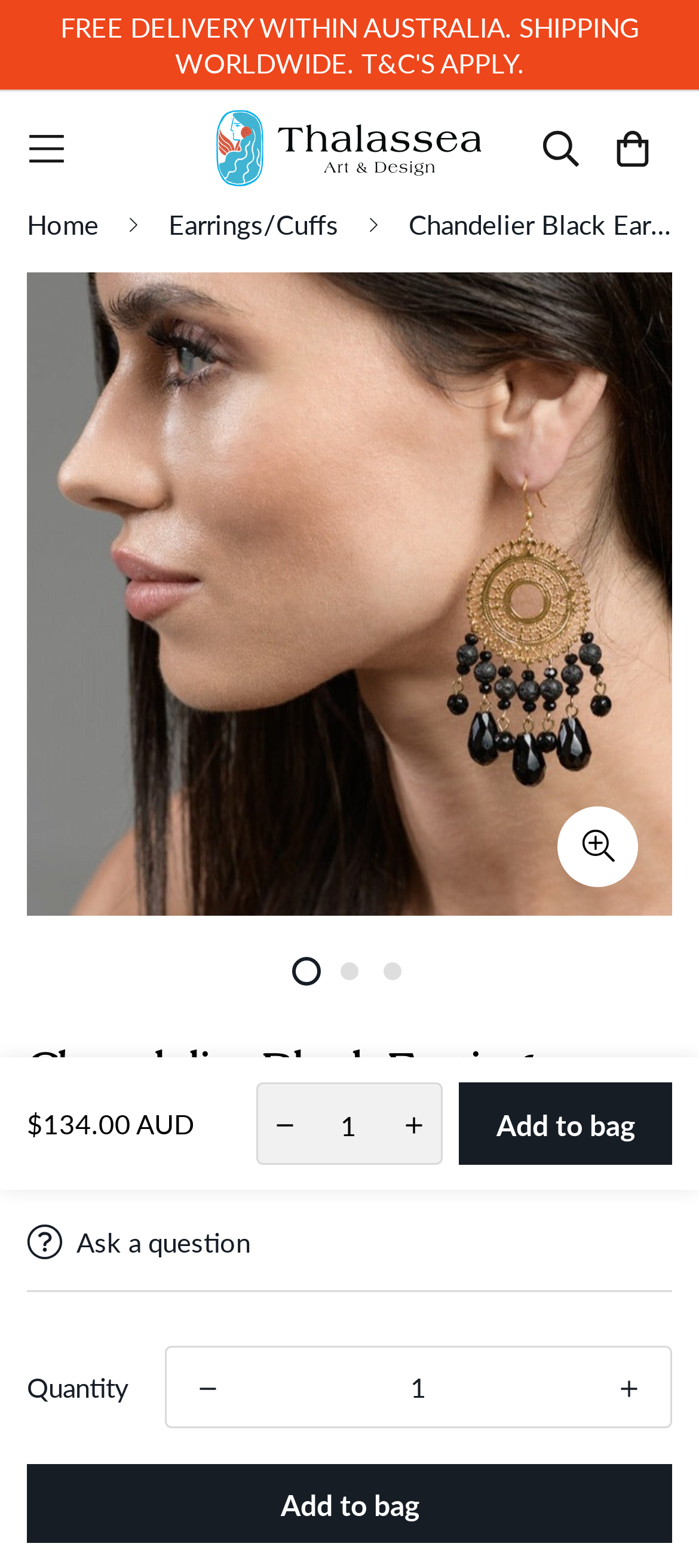Find the bounding box coordinates corresponding to the UI element with the description: "Zoom in". The coordinates should be formatted as [left, top, right, bottom], with values as floats between 0 and 1.

[0.798, 0.514, 0.913, 0.565]